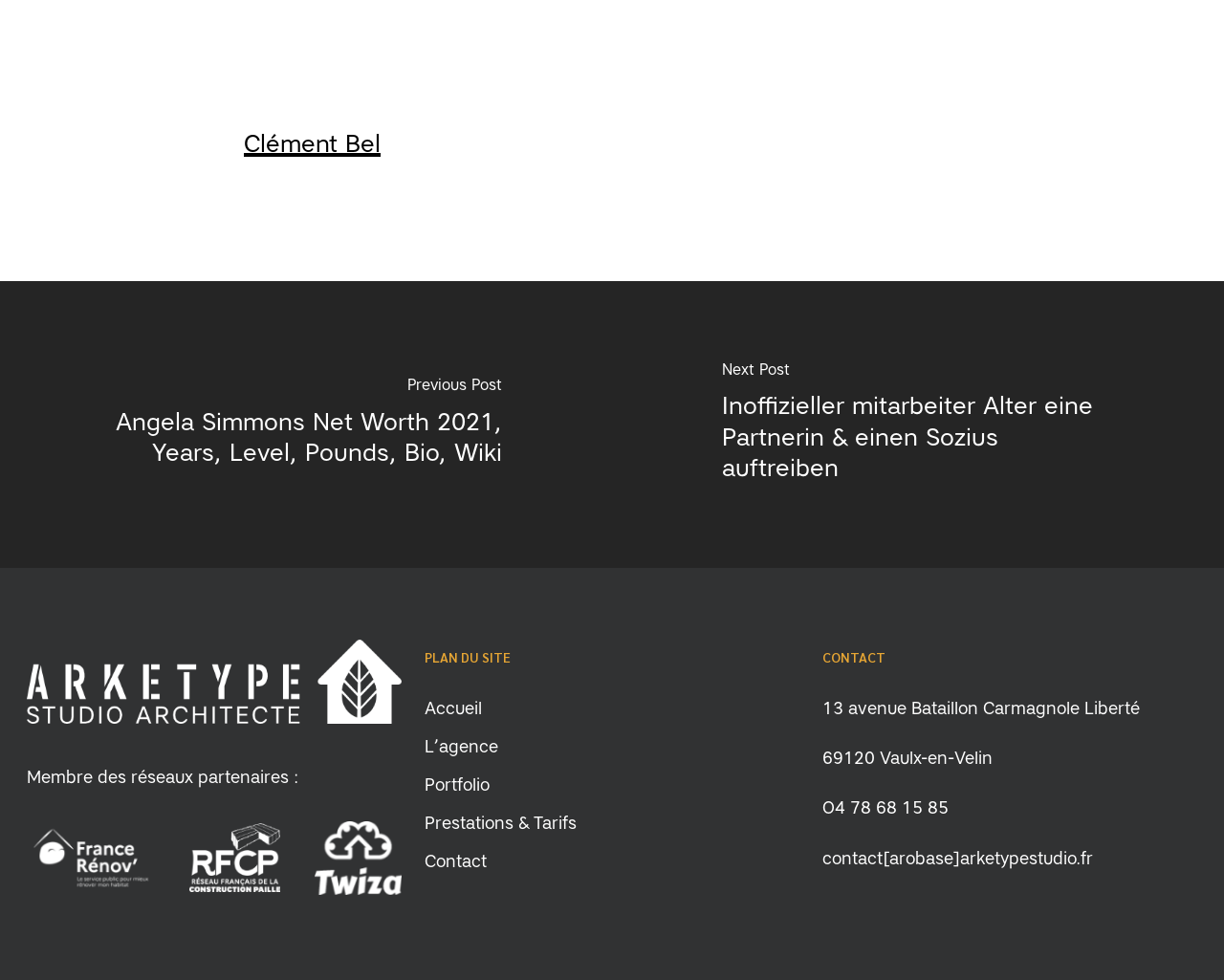For the element described, predict the bounding box coordinates as (top-left x, top-left y, bottom-right x, bottom-right y). All values should be between 0 and 1. Element description: alt="Logo Arkétype blanc"

[0.022, 0.722, 0.328, 0.744]